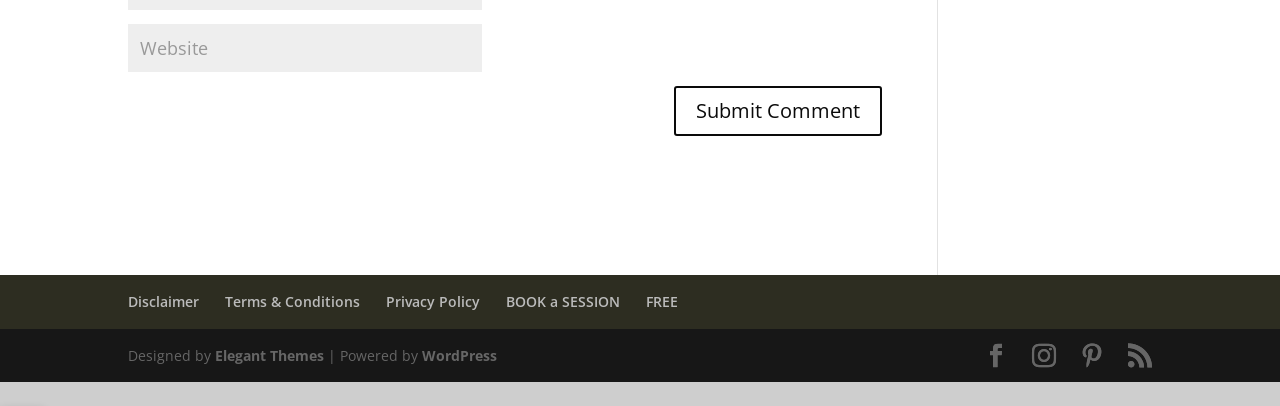Please answer the following question using a single word or phrase: 
How many links are in the footer?

8